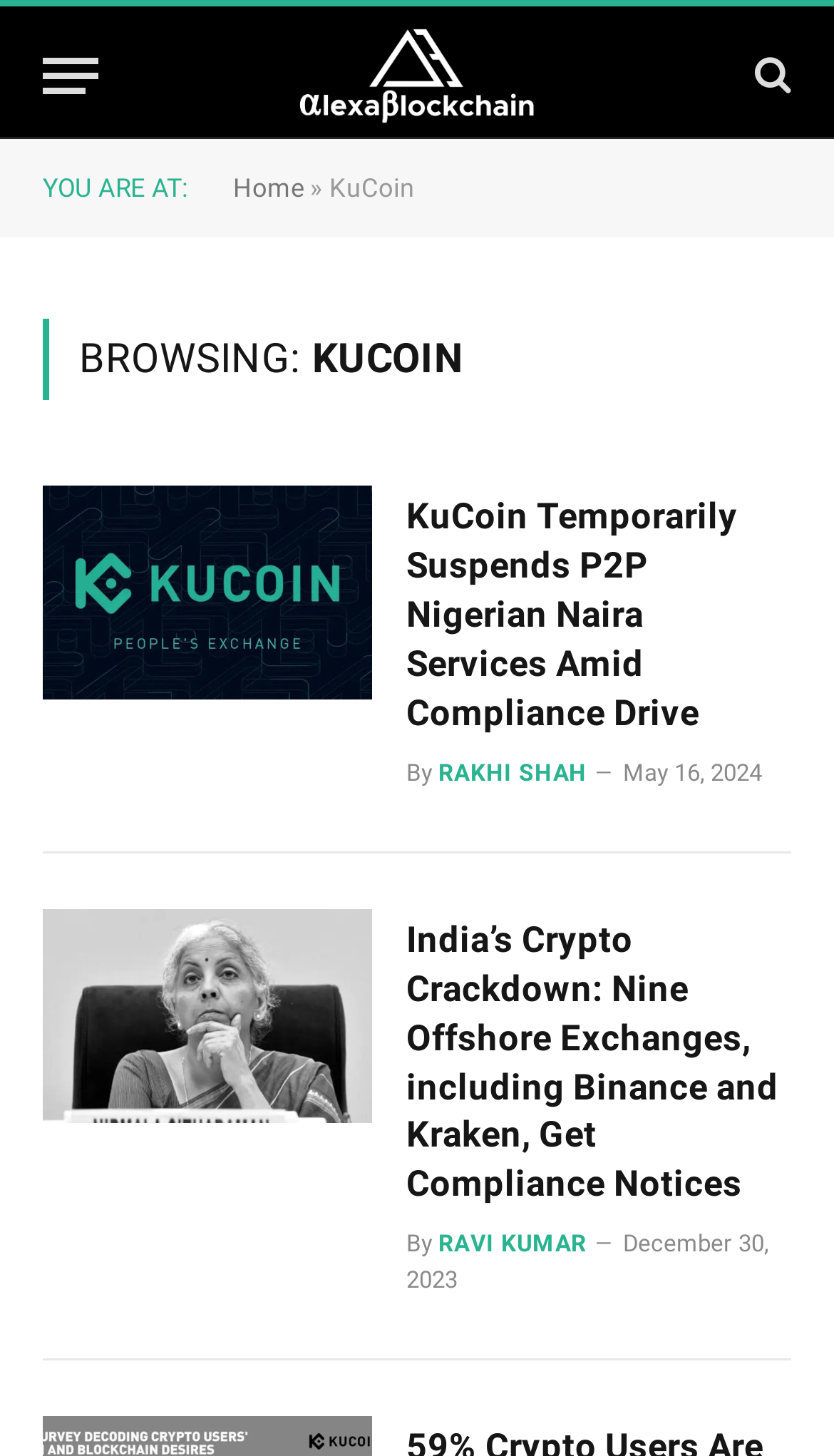Please provide a detailed answer to the question below by examining the image:
When was the second news article published?

The second news article has a time element with the text 'December 30, 2023' at coordinates [0.487, 0.845, 0.922, 0.888], which suggests that the second news article was published on December 30, 2023.